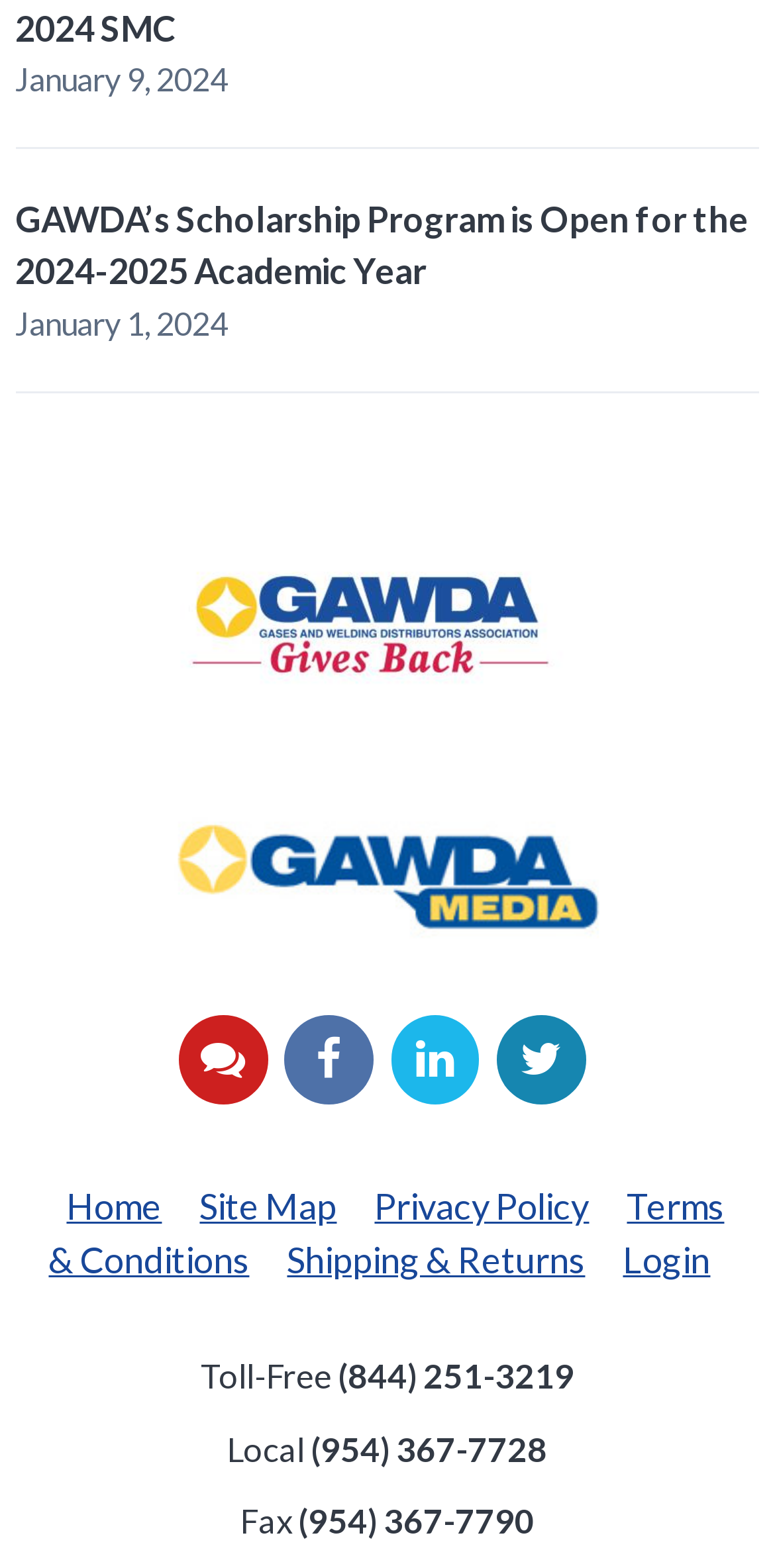Determine the bounding box coordinates of the UI element that matches the following description: "GAWDA Gives Back". The coordinates should be four float numbers between 0 and 1 in the format [left, top, right, bottom].

[0.041, 0.314, 0.959, 0.477]